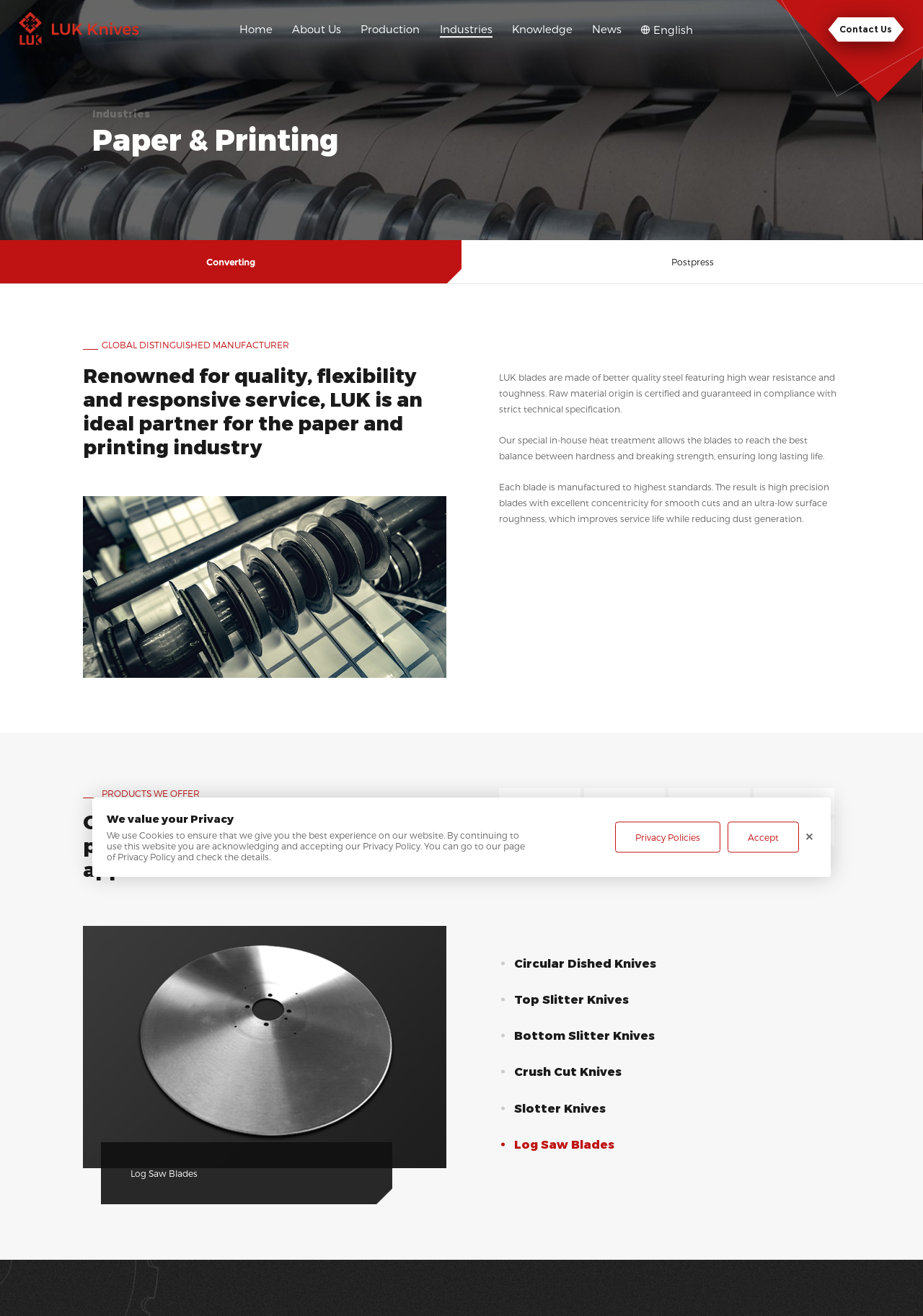Point out the bounding box coordinates of the section to click in order to follow this instruction: "Click on the 'Home' link".

[0.249, 0.0, 0.306, 0.045]